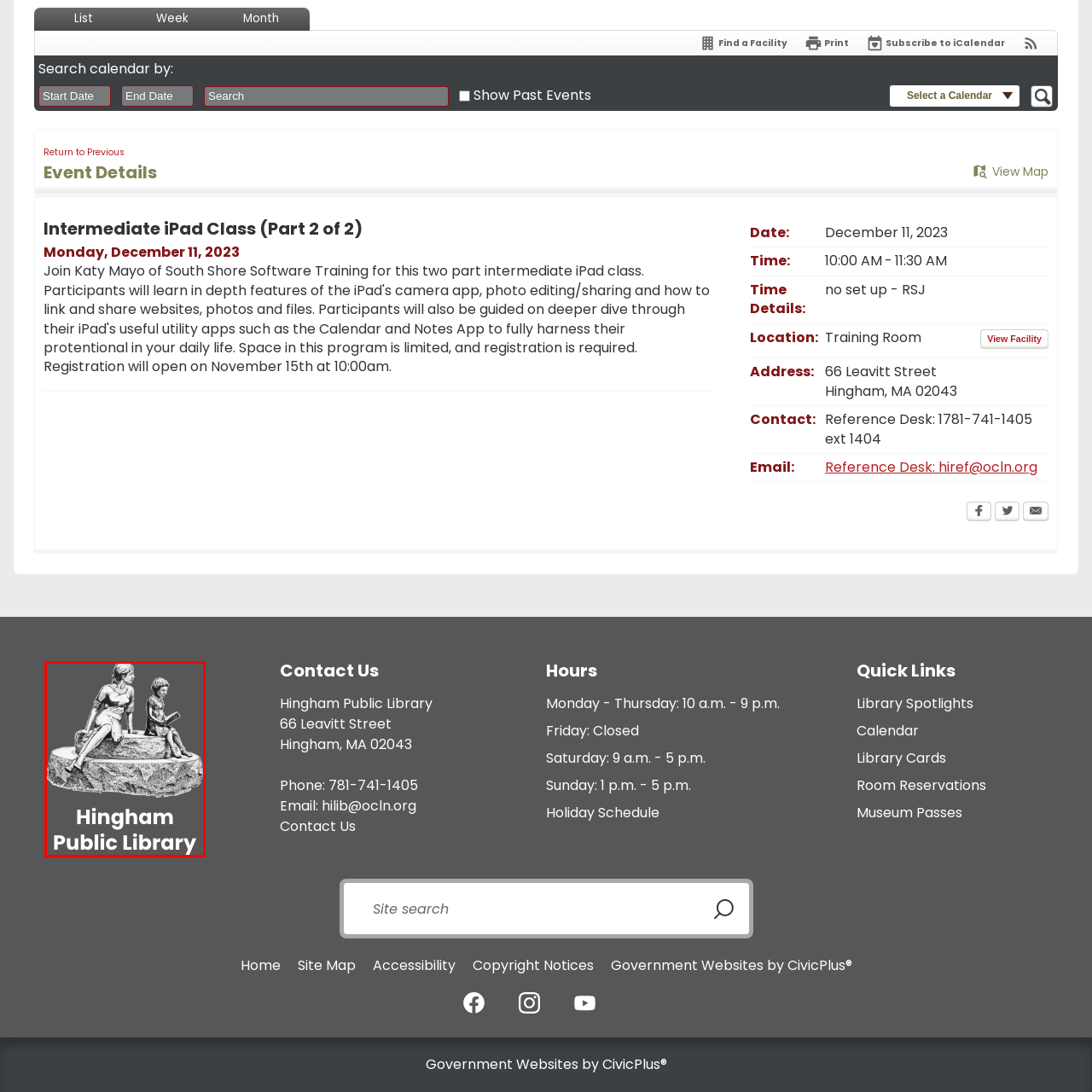Provide an extensive and detailed caption for the image section enclosed by the red boundary.

The image features a beautifully crafted statue that captures a moment of connection between two figures: a woman and a young girl. The woman sits gracefully on a textured stone base, exuding a sense of calm and wisdom, while the girl stands beside her, deeply engaged in reading a book. This poignant scene embodies the spirit of knowledge, learning, and the joy of reading. Below the sculptures, the text prominently displays "Hingham Public Library," highlighting the significance of the library as a community center for education, imagination, and growth. The monochromatic design and detailed artistry evoke a timeless quality that invites viewers to reflect on the importance of libraries in nurturing curiosity and fostering a love for literature.